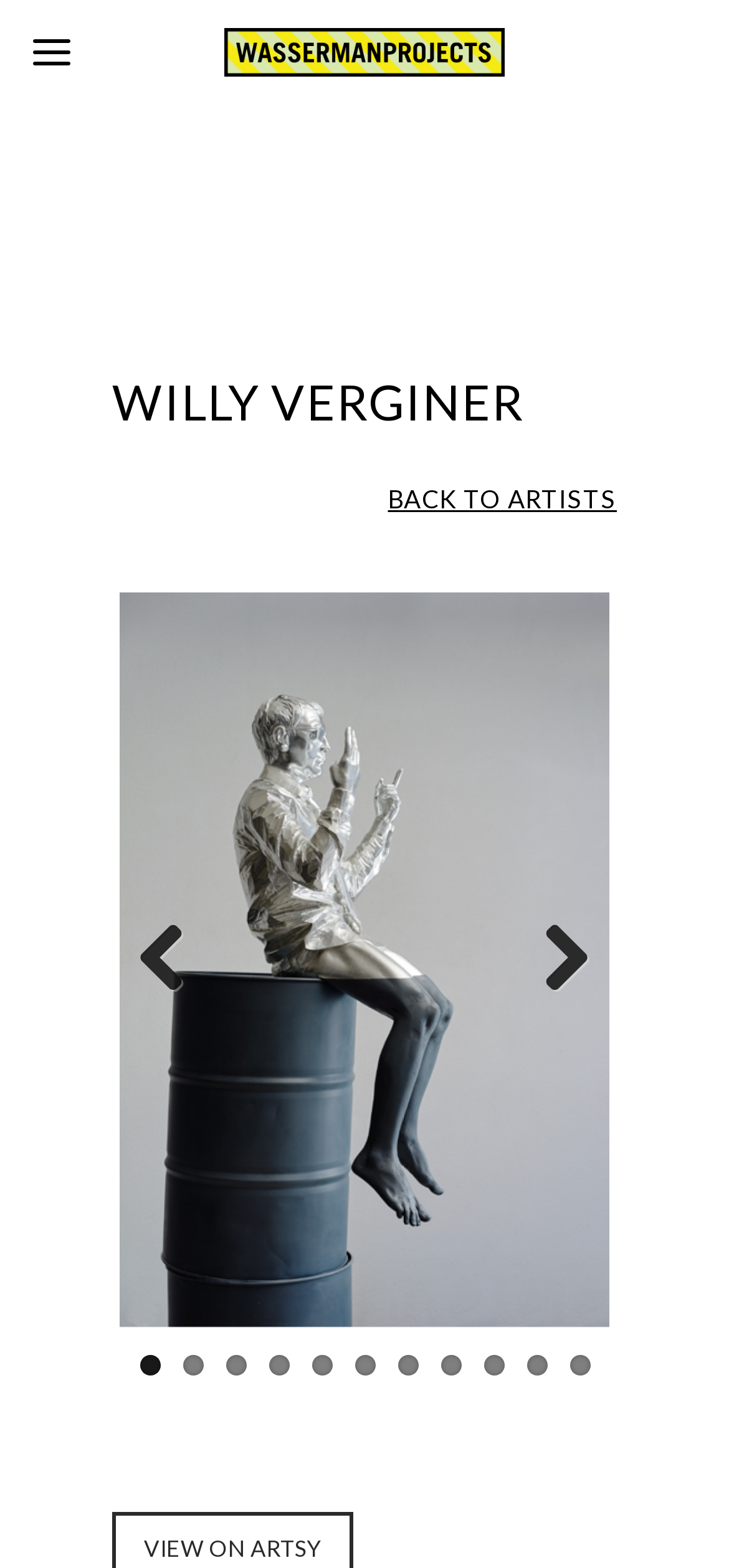Please locate the bounding box coordinates for the element that should be clicked to achieve the following instruction: "Navigate to page 2". Ensure the coordinates are given as four float numbers between 0 and 1, i.e., [left, top, right, bottom].

[0.25, 0.865, 0.278, 0.878]